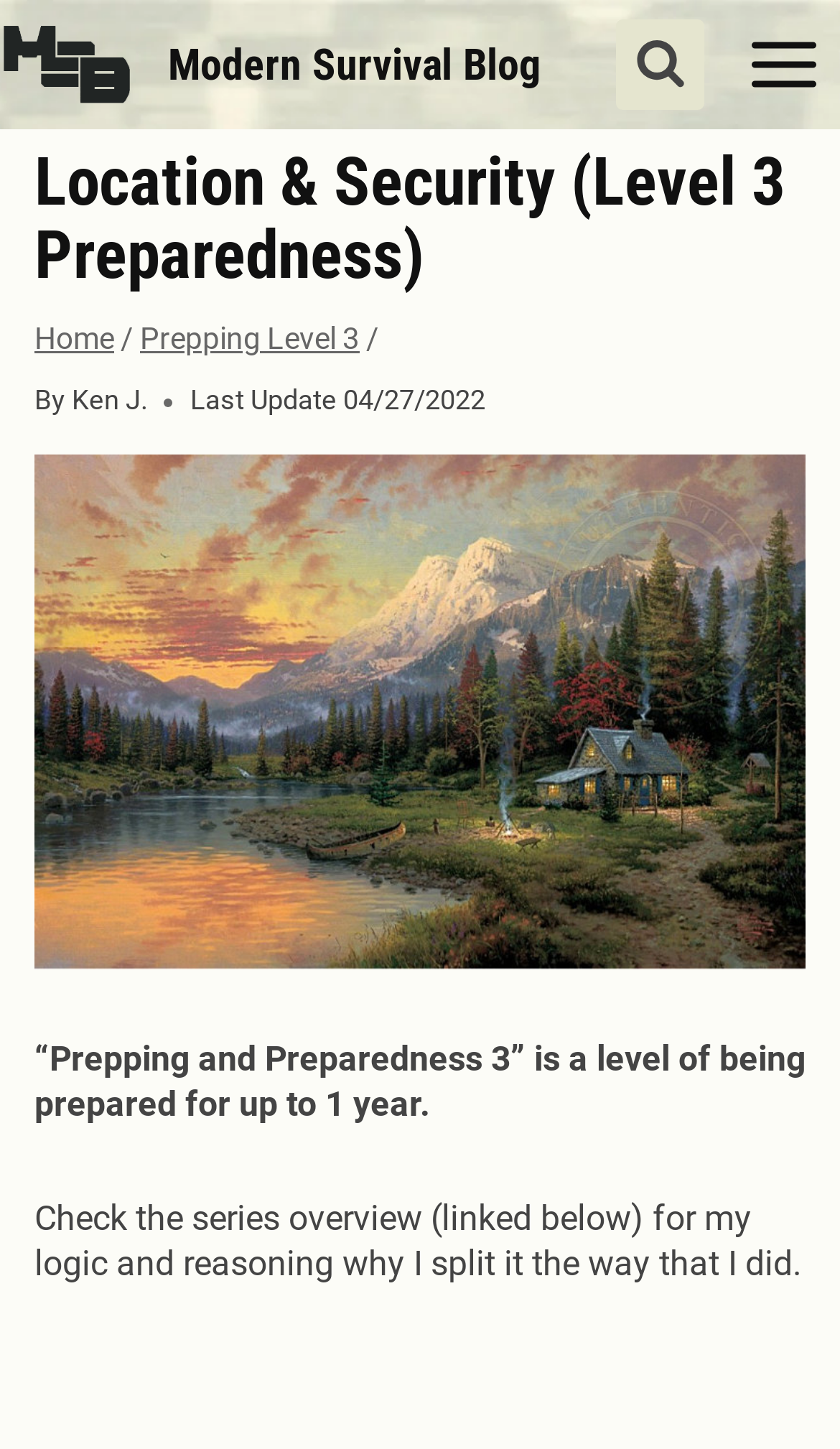Use a single word or phrase to answer the question:
What is the purpose of the 'Prepping Level 3' link?

To navigate to the prepping level 3 page